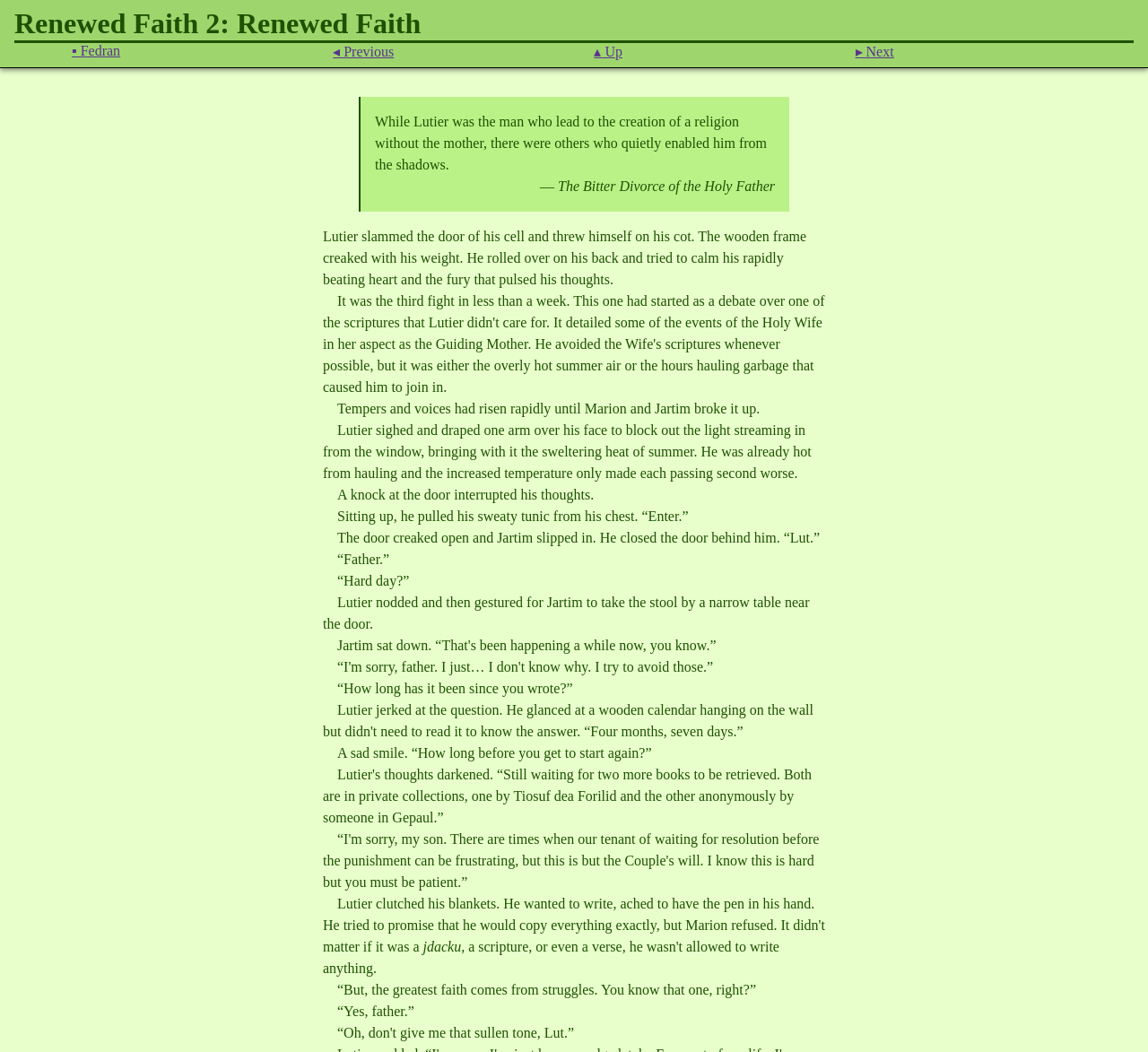What is the season described in the story?
Kindly offer a detailed explanation using the data available in the image.

The text mentions 'the sweltering heat of summer' and 'hauled' which suggests that the story is taking place during the summer season.